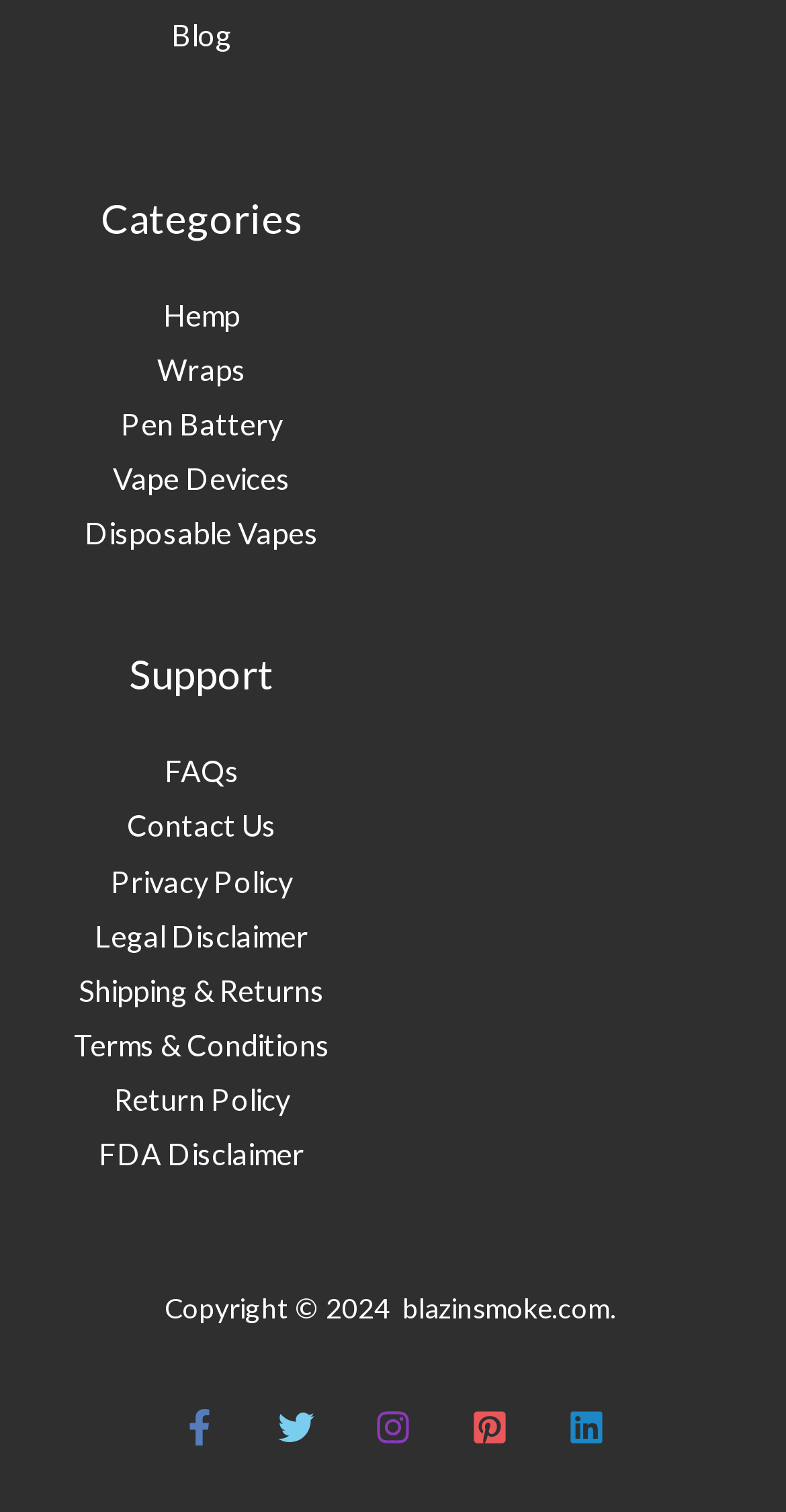Refer to the image and provide an in-depth answer to the question:
How many support links are available?

I counted the number of link elements under the navigation element with the heading 'Support', which are 'FAQs', 'Contact Us', 'Privacy Policy', 'Legal Disclaimer', 'Shipping & Returns', 'Terms & Conditions', 'Return Policy', and 'FDA Disclaimer'.